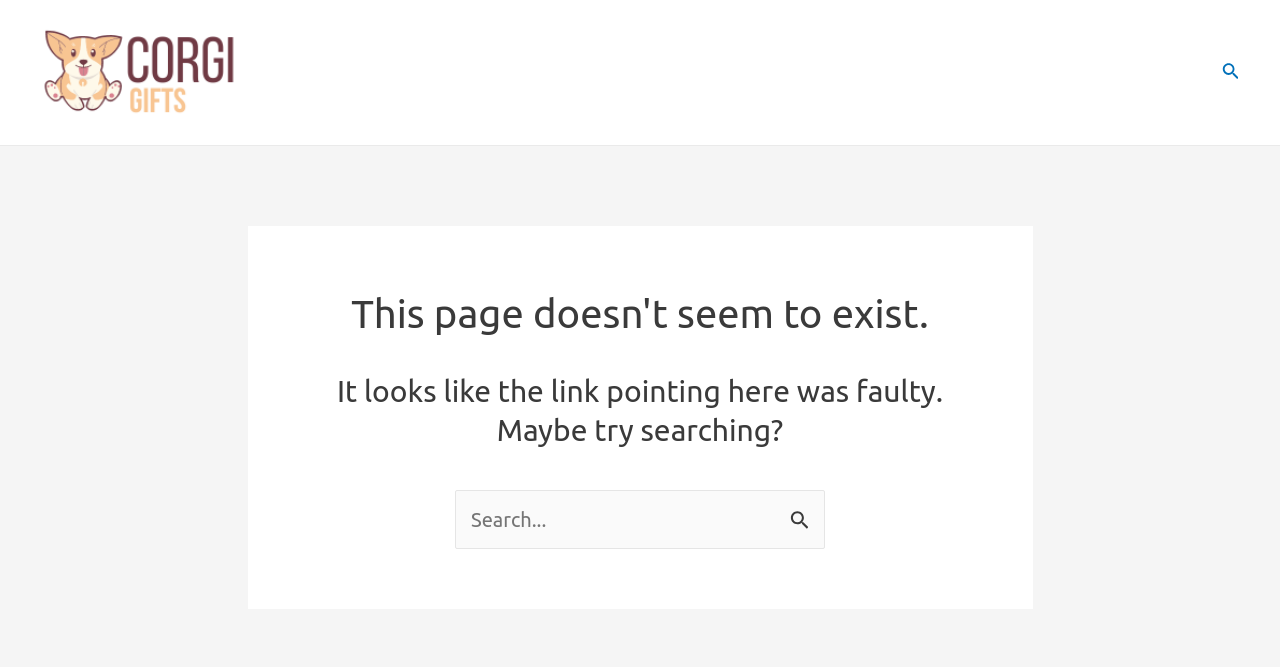Provide your answer to the question using just one word or phrase: How many buttons are there in the search section?

Two